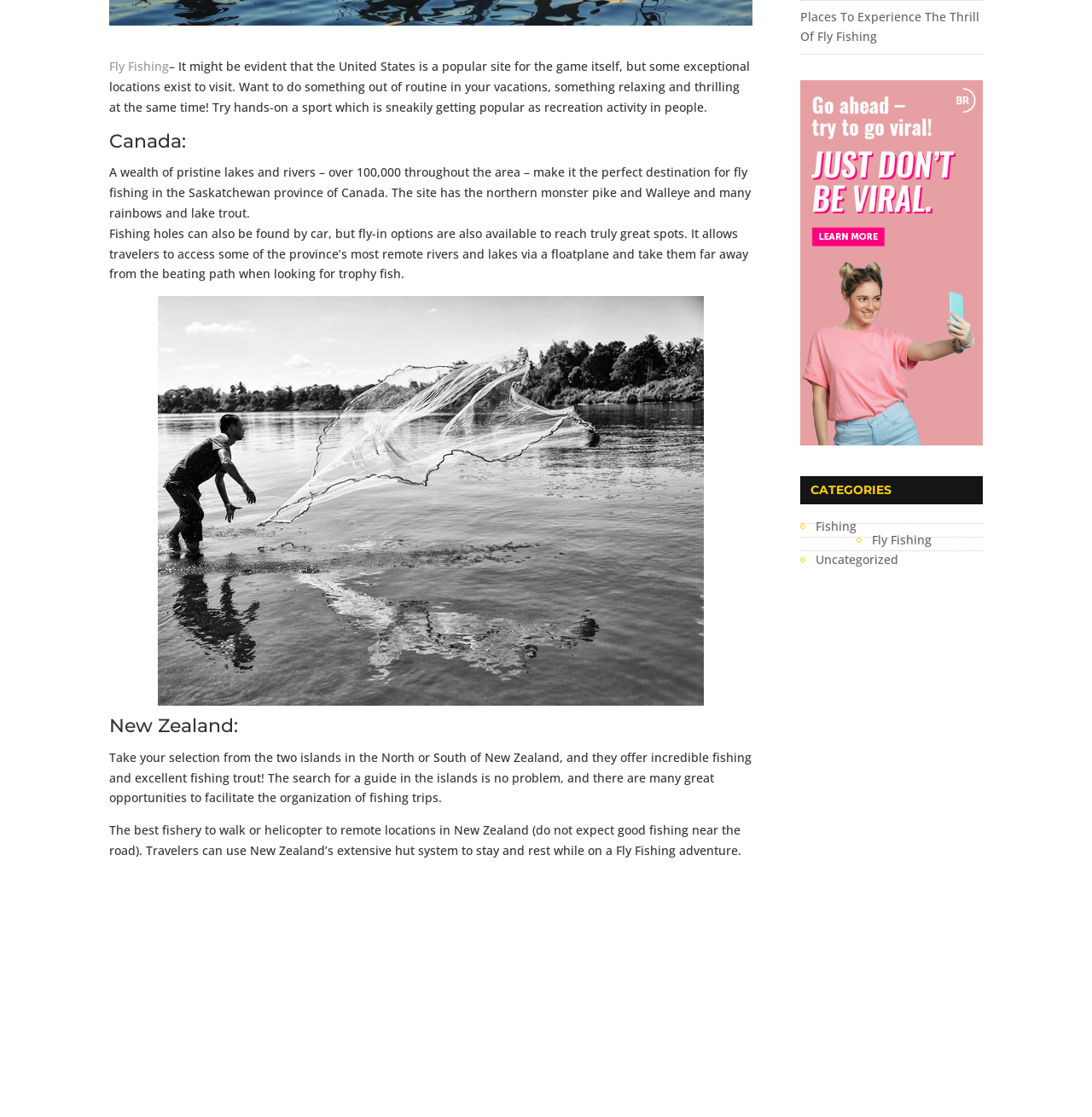Determine the bounding box for the HTML element described here: "Fishing". The coordinates should be given as [left, top, right, bottom] with each number being a float between 0 and 1.

[0.733, 0.462, 0.785, 0.48]